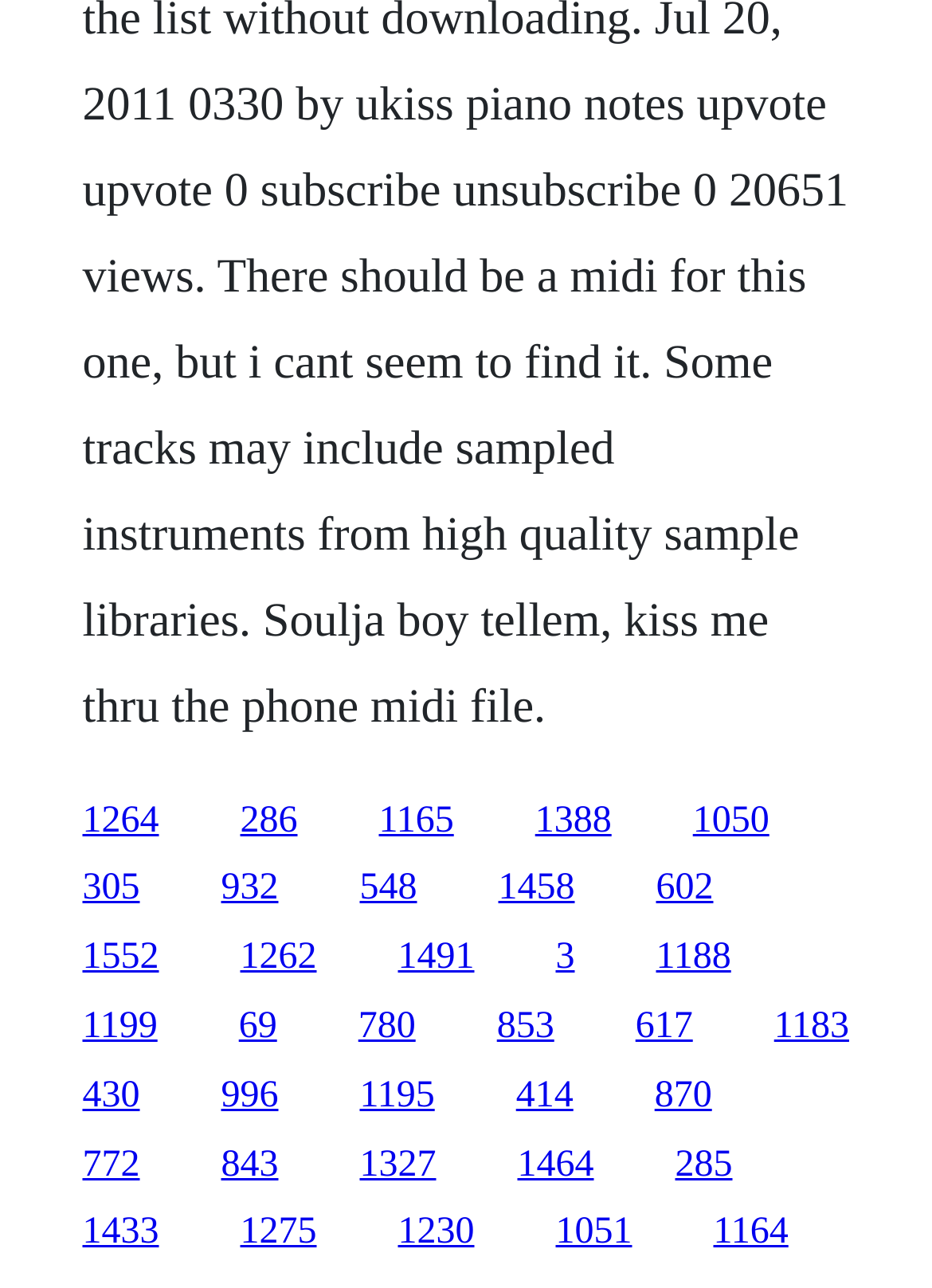Provide a short answer to the following question with just one word or phrase: How many links are on the webpage?

51